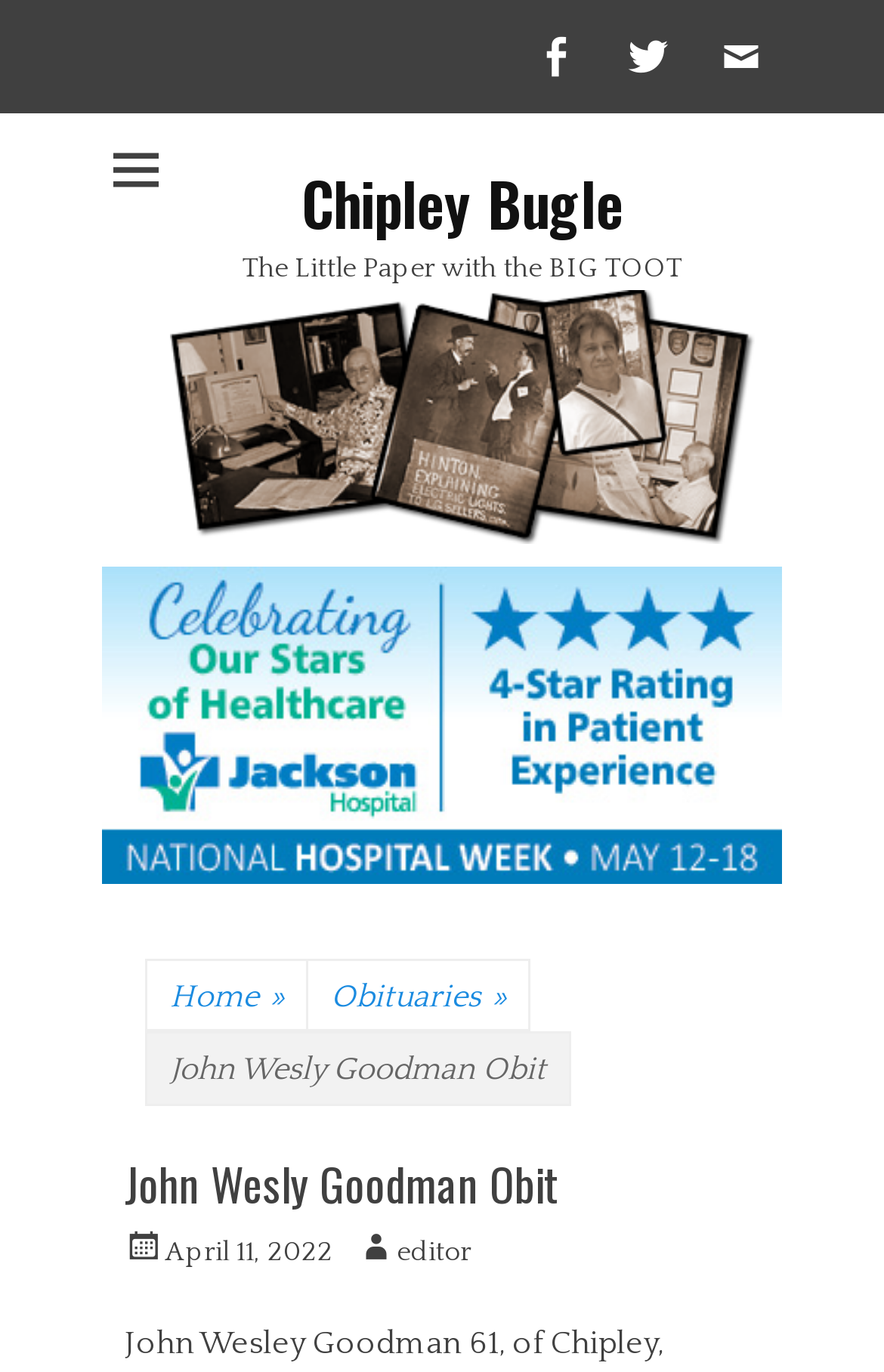Answer succinctly with a single word or phrase:
What is the name of the author of the obituary?

editor